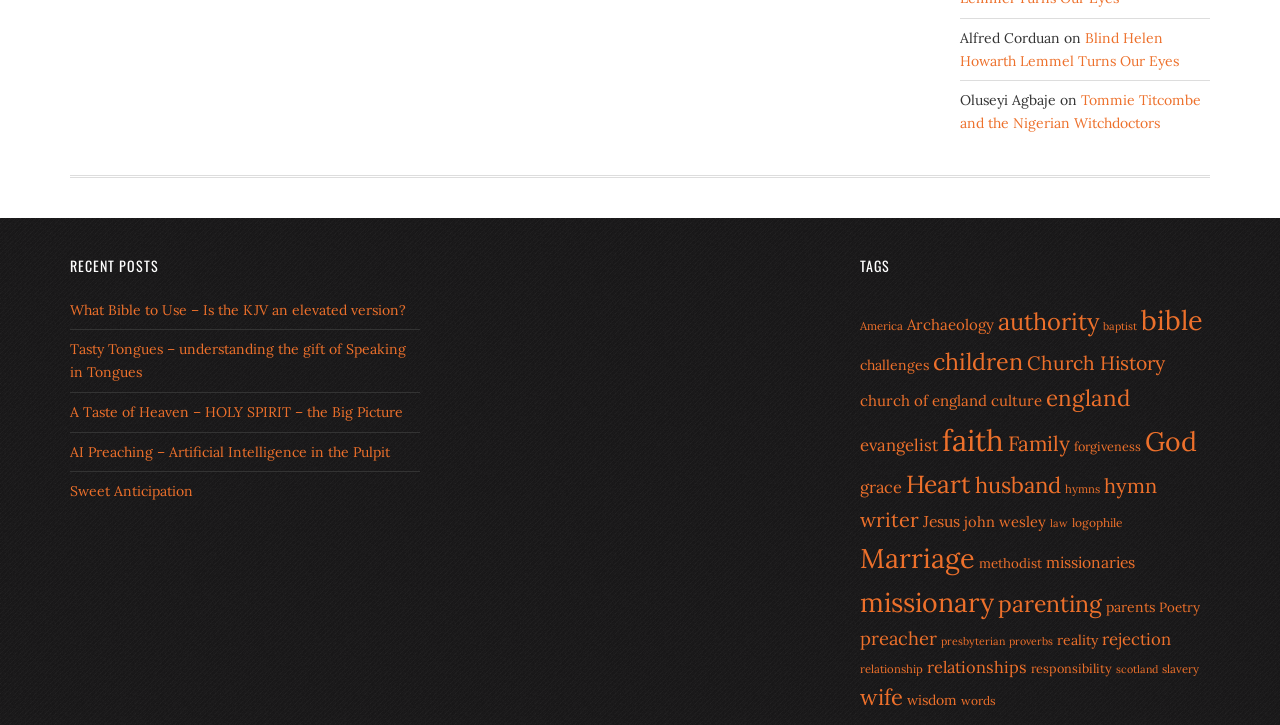What is the topic of the post 'Tommie Titcombe and the Nigerian Witchdoctors'?
Can you give a detailed and elaborate answer to the question?

The title 'Tommie Titcombe and the Nigerian Witchdoctors' suggests that the post is about missionaries, possibly Tommie Titcombe's experiences in Nigeria.